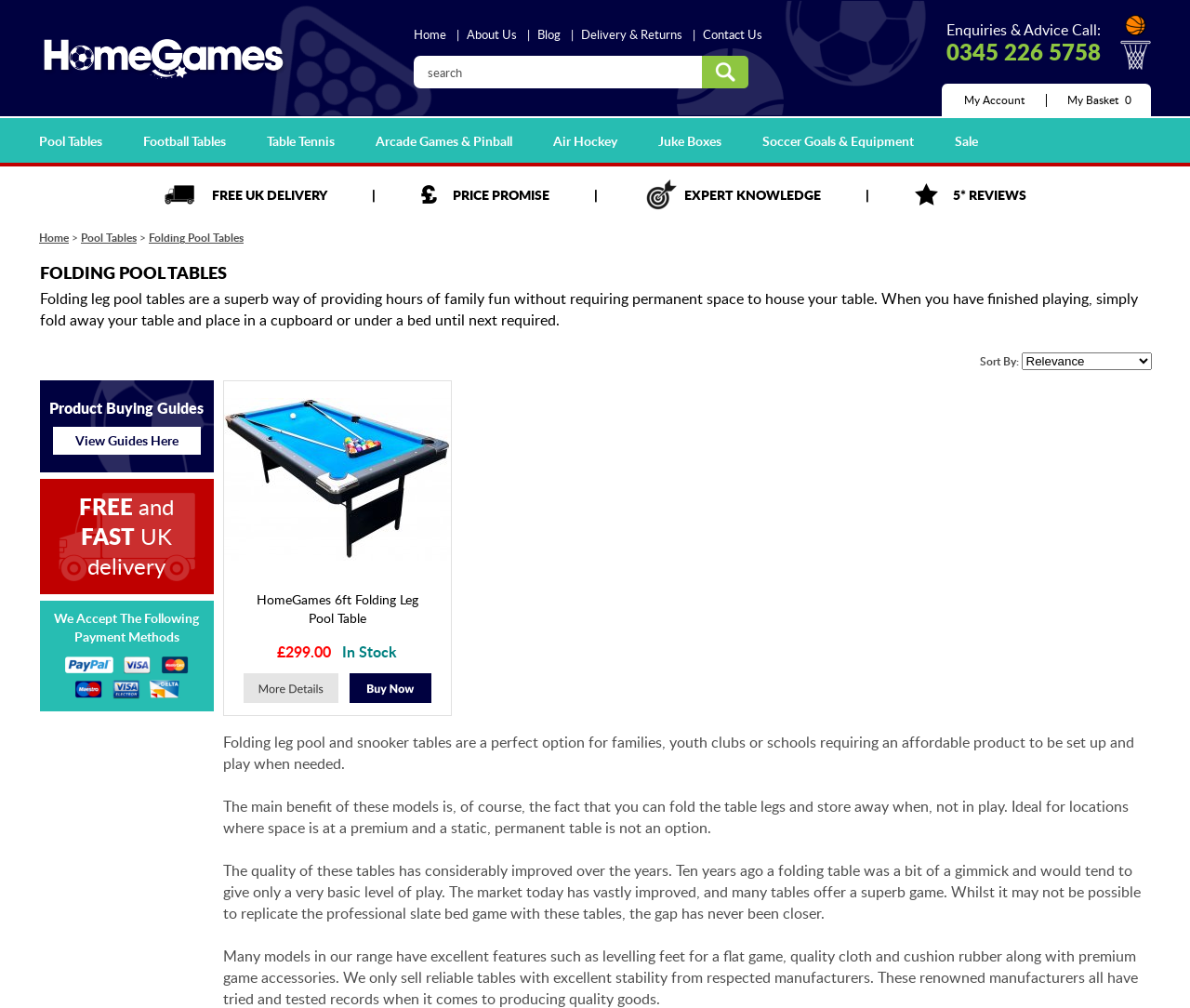Please determine the bounding box coordinates of the element to click in order to execute the following instruction: "Sort products by". The coordinates should be four float numbers between 0 and 1, specified as [left, top, right, bottom].

[0.823, 0.351, 0.858, 0.366]